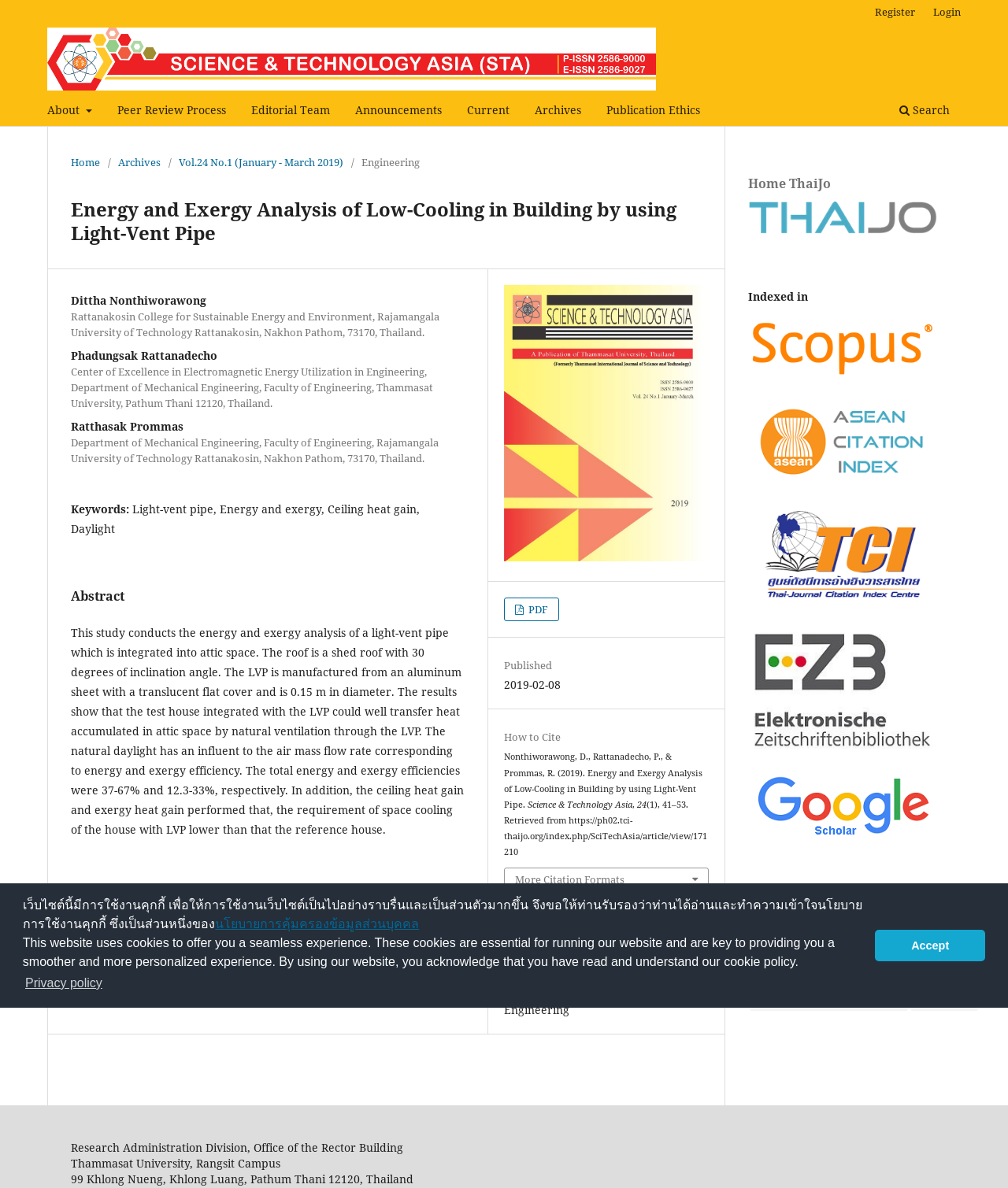Find the bounding box of the element with the following description: "title="EZB"". The coordinates must be four float numbers between 0 and 1, formatted as [left, top, right, bottom].

[0.742, 0.623, 0.93, 0.636]